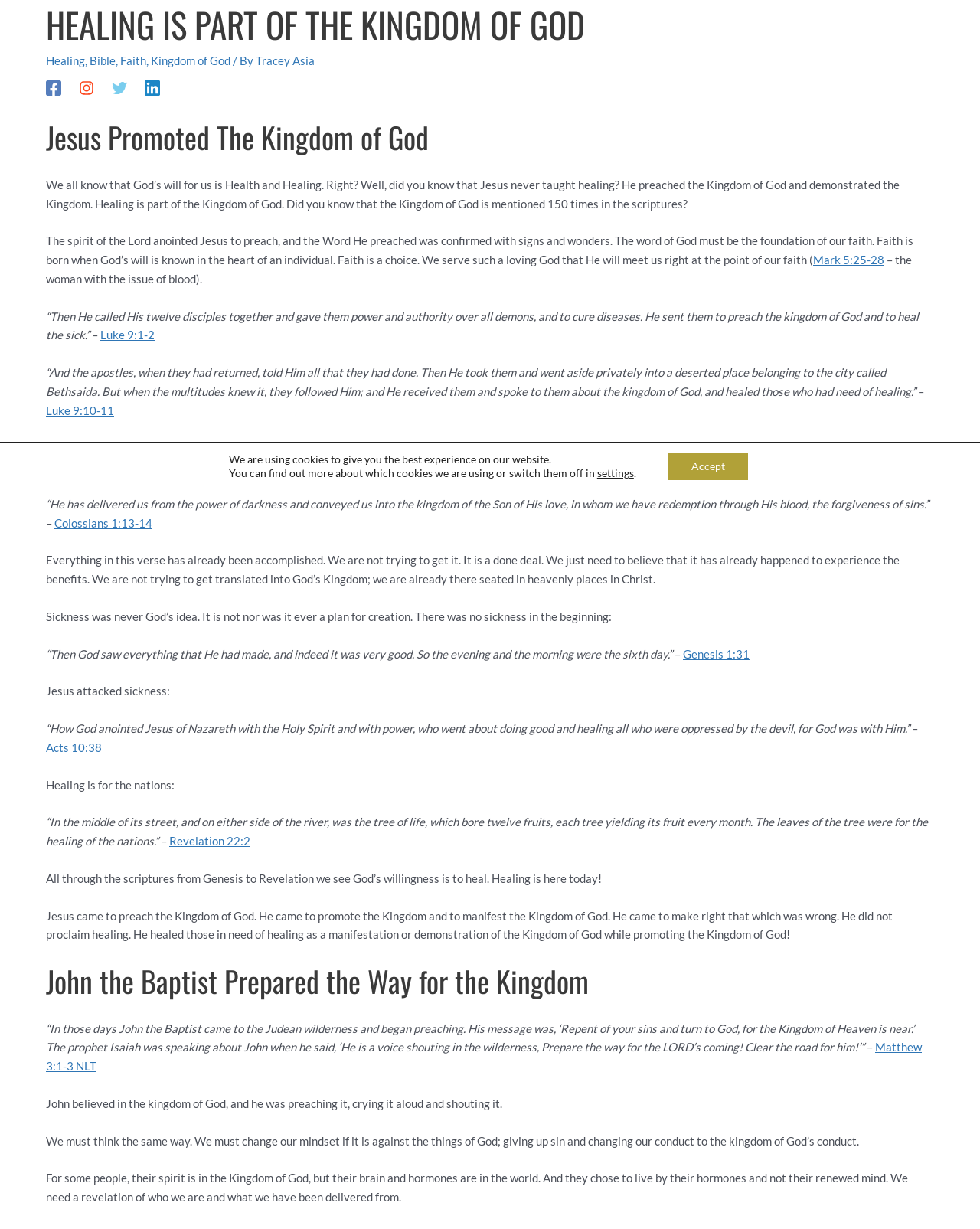Find the bounding box coordinates for the HTML element described as: "Matthew 3:1-3 NLT". The coordinates should consist of four float values between 0 and 1, i.e., [left, top, right, bottom].

[0.047, 0.846, 0.941, 0.873]